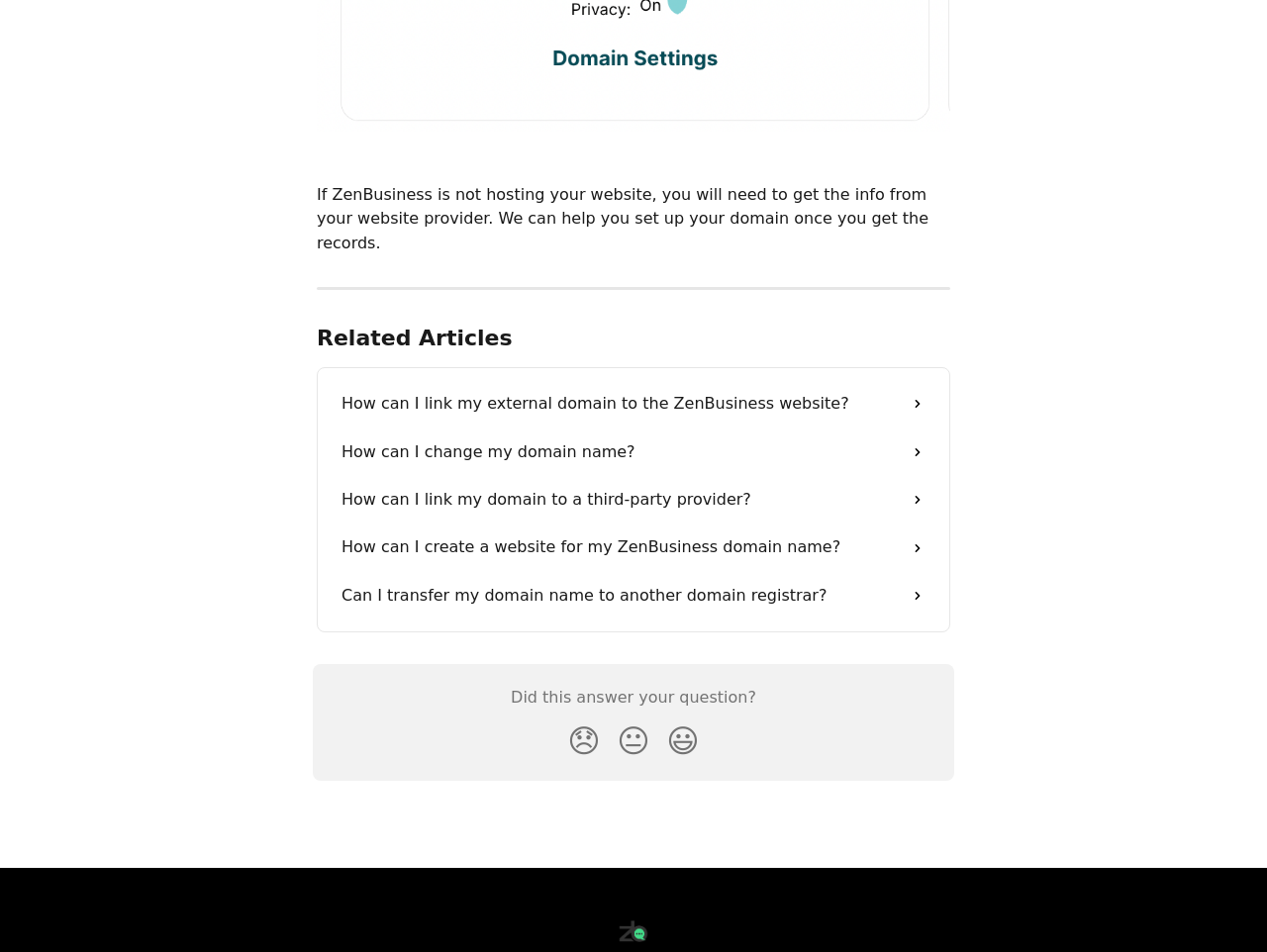Provide a brief response using a word or short phrase to this question:
What is the topic of the related articles?

Domain setup